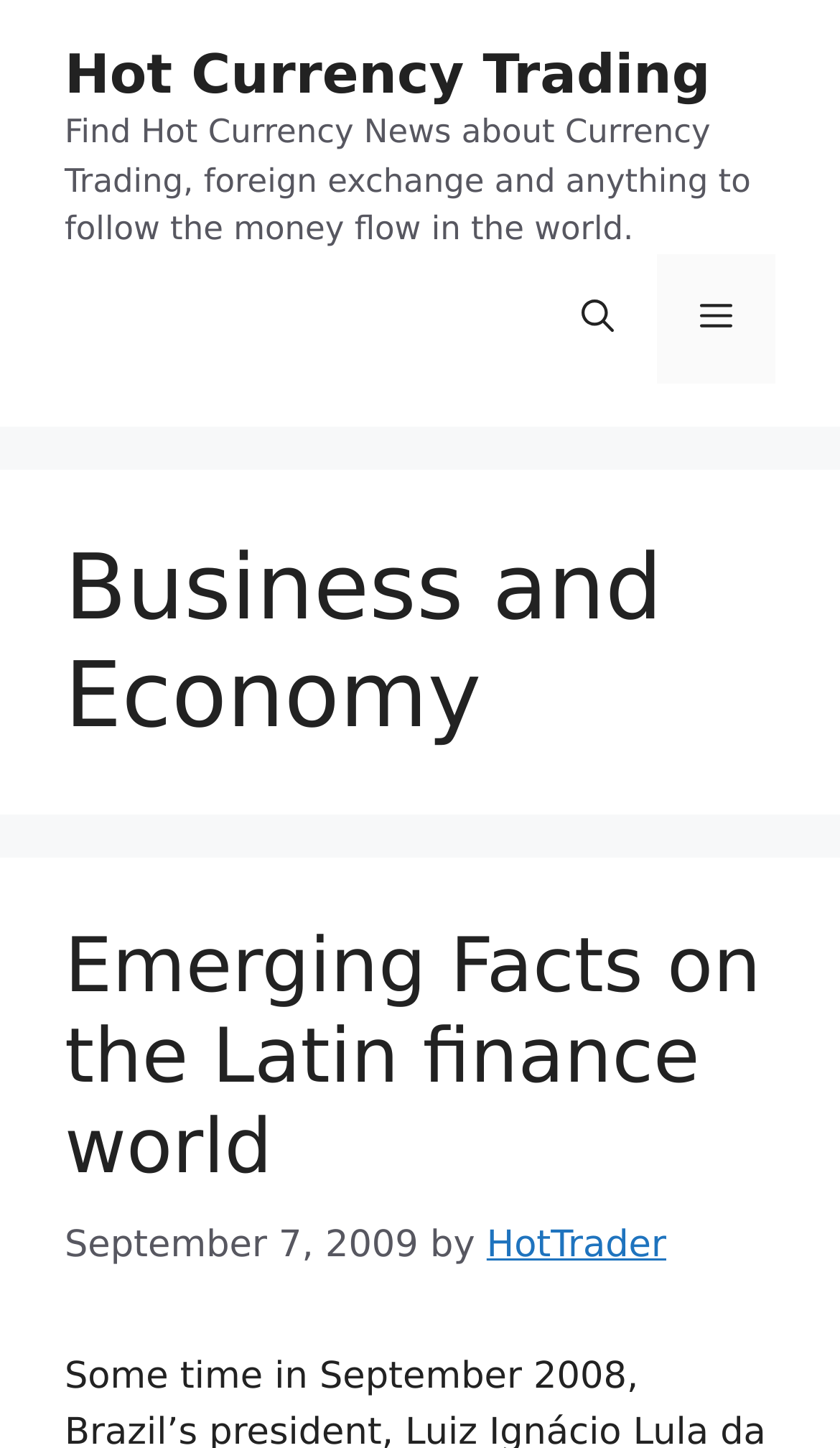Who is the author of the current article?
Analyze the screenshot and provide a detailed answer to the question.

I determined the author by looking at the link 'HotTrader' which is a sub-element of the 'Page' header, indicating that it is the author of the current article.